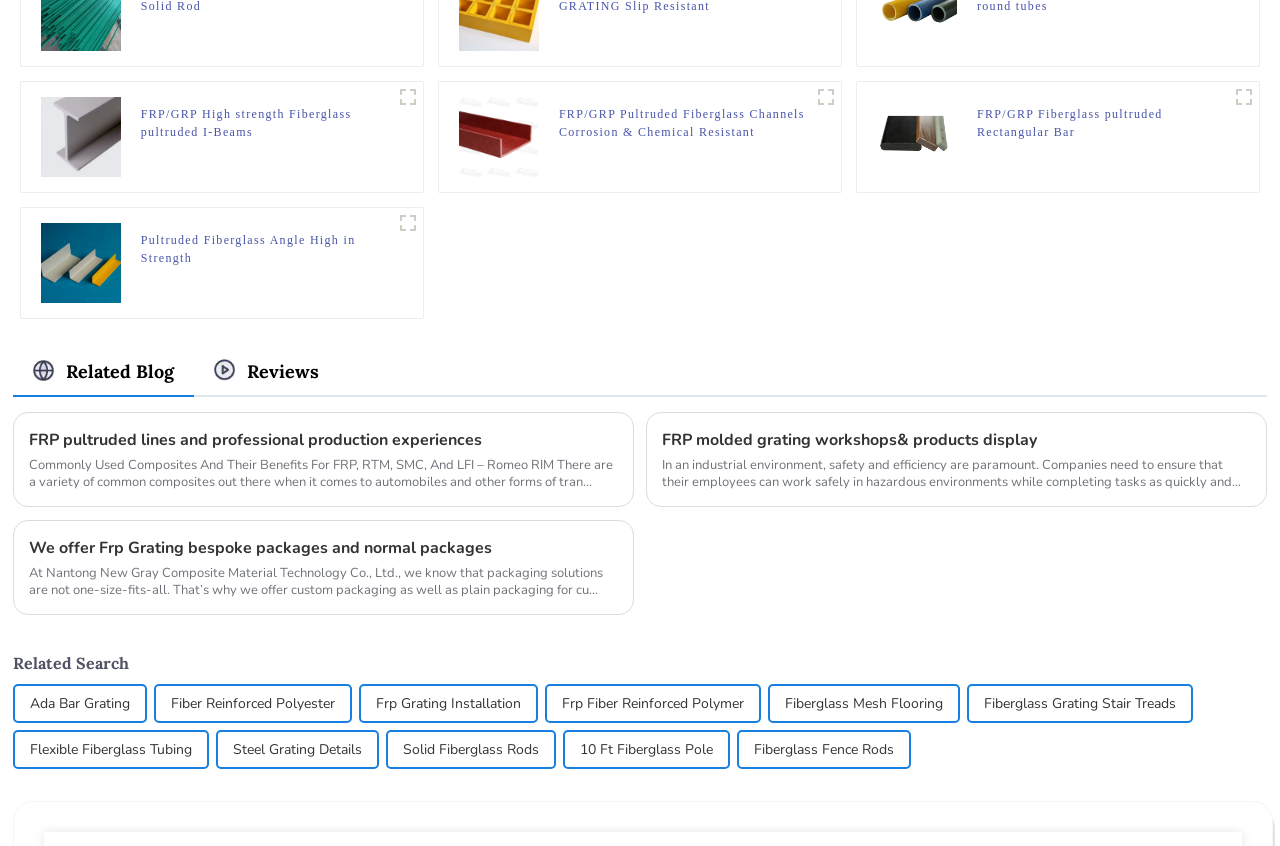Please identify the bounding box coordinates of the clickable area that will allow you to execute the instruction: "Learn about We offer Frp Grating bespoke packages and normal packages".

[0.022, 0.634, 0.483, 0.662]